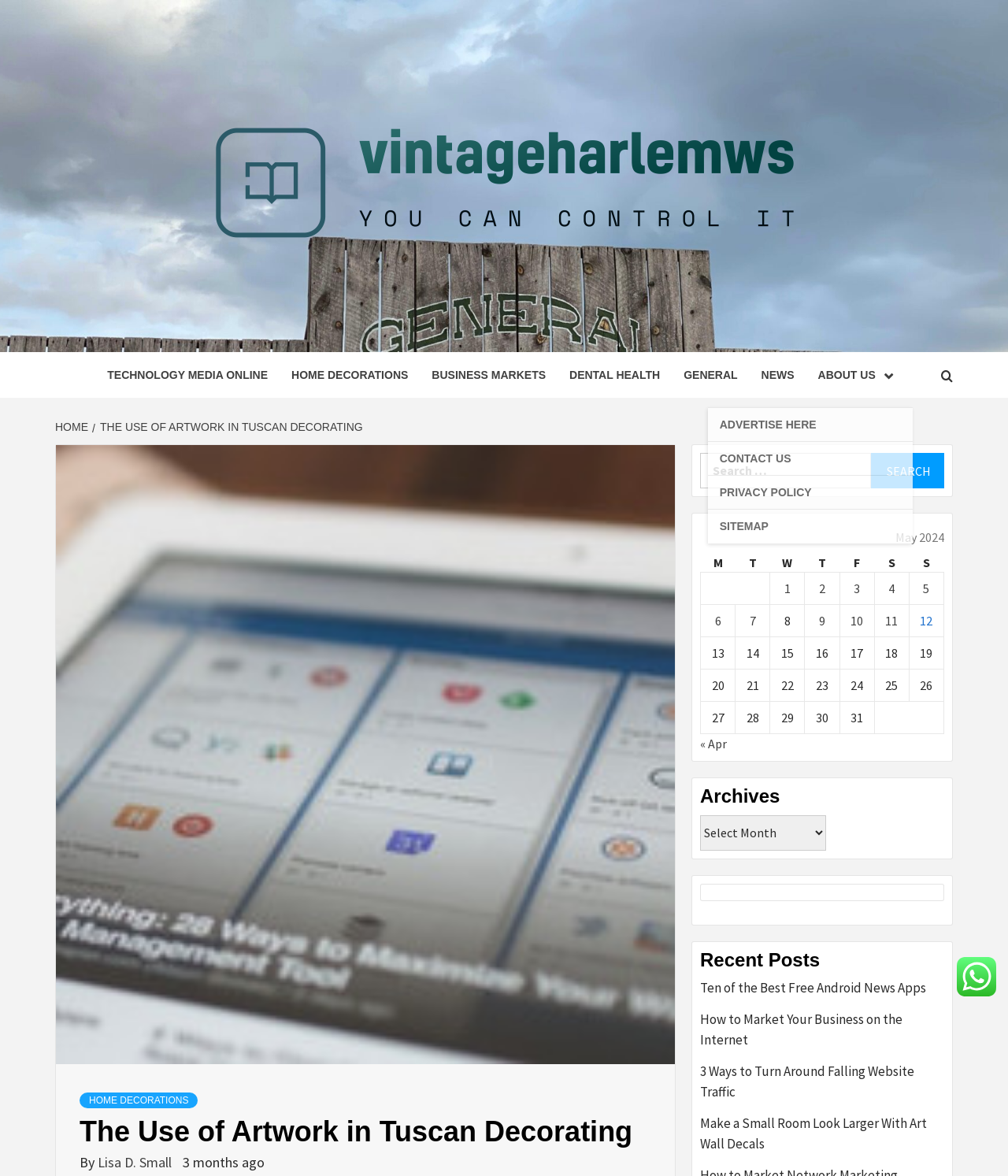Pinpoint the bounding box coordinates of the clickable area necessary to execute the following instruction: "Click on the 'HOME' link". The coordinates should be given as four float numbers between 0 and 1, namely [left, top, right, bottom].

[0.055, 0.358, 0.091, 0.369]